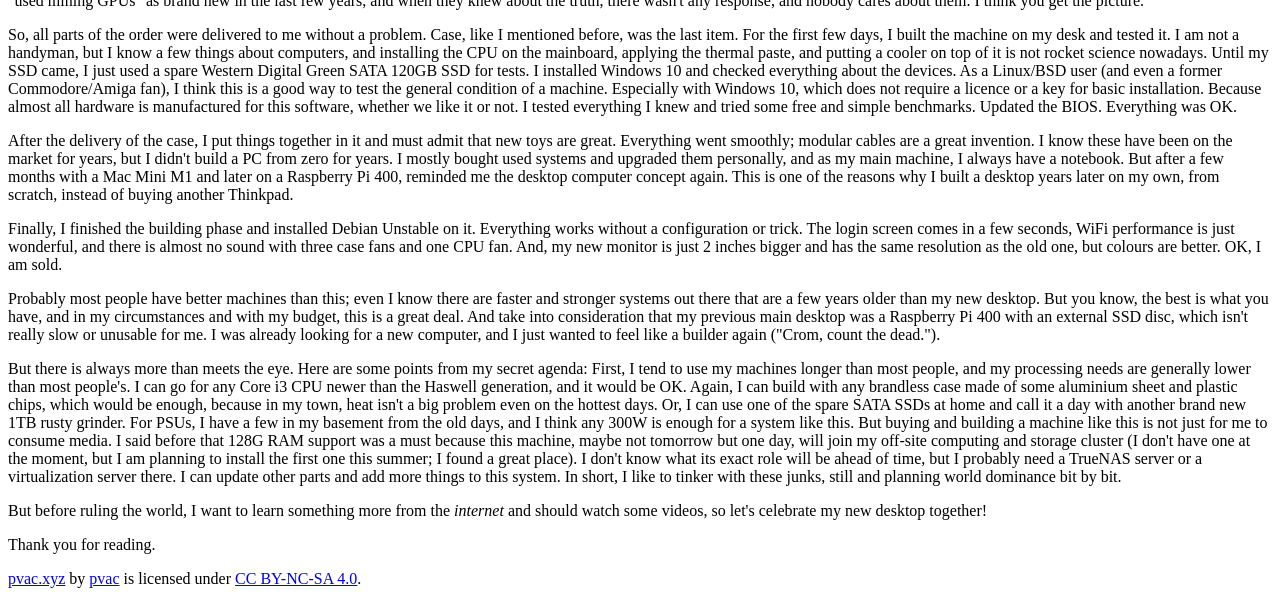Using the information in the image, give a comprehensive answer to the question: 
What operating system did the author test first?

The author mentioned that they installed Windows 10 and checked everything about the devices, which implies that Windows 10 was the first operating system they tested.